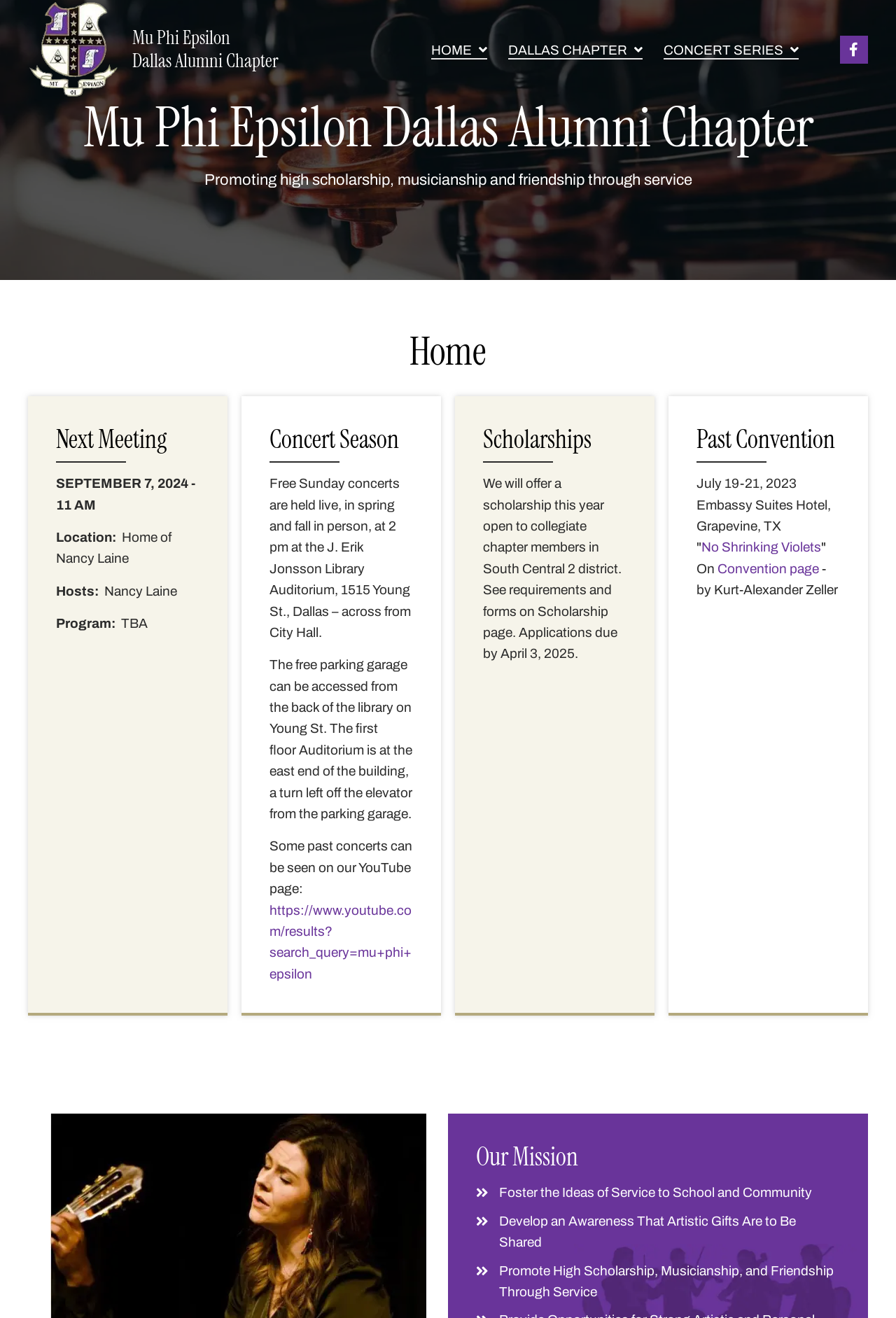Please specify the bounding box coordinates of the clickable region to carry out the following instruction: "Read the book". The coordinates should be four float numbers between 0 and 1, in the format [left, top, right, bottom].

None